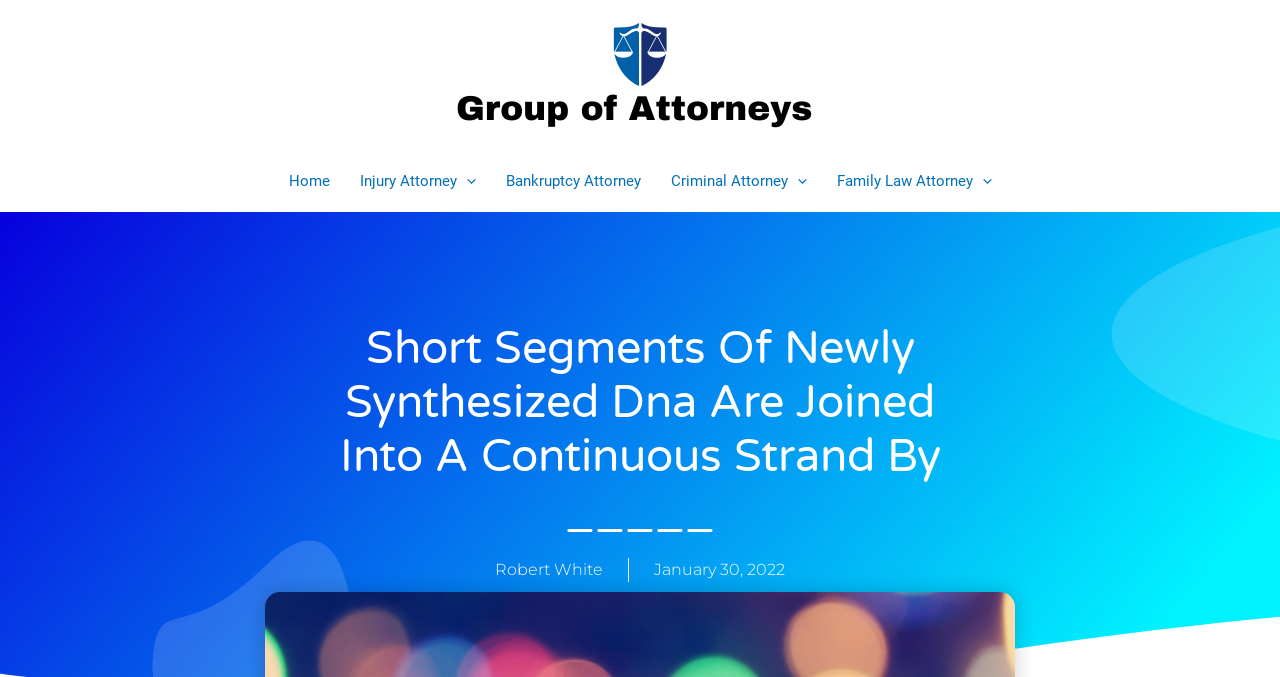What is the name of the attorney mentioned on the webpage?
From the image, respond with a single word or phrase.

Robert White